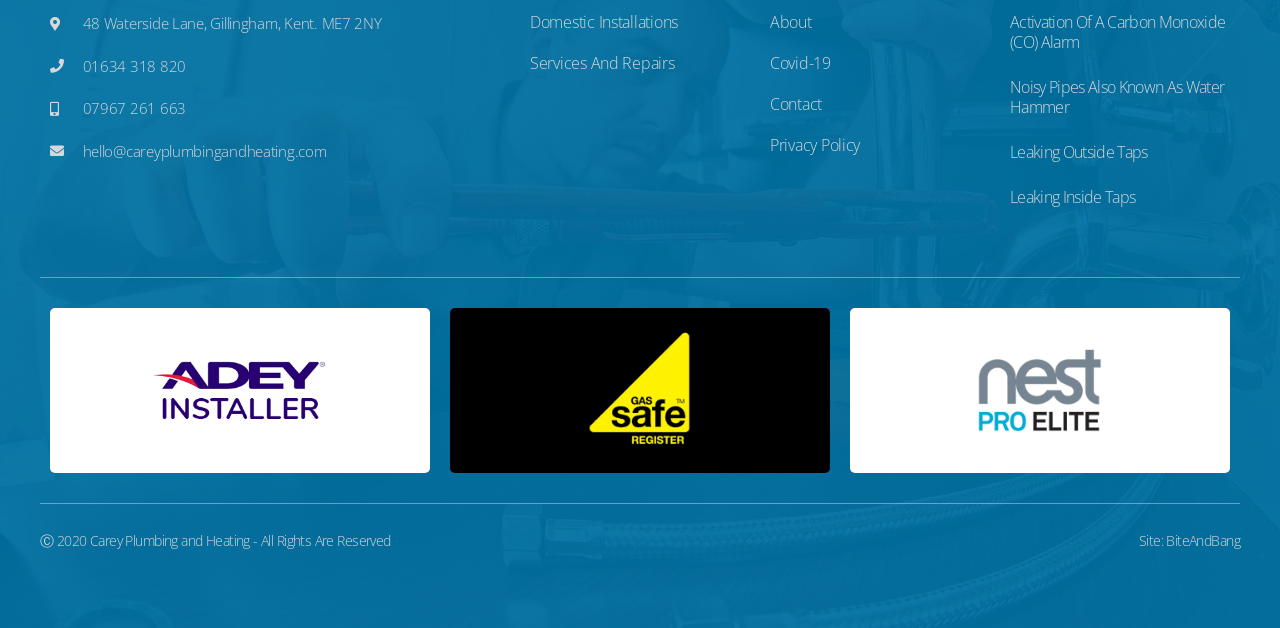Determine the bounding box coordinates of the clickable region to carry out the instruction: "Visit About page".

[0.602, 0.02, 0.773, 0.051]